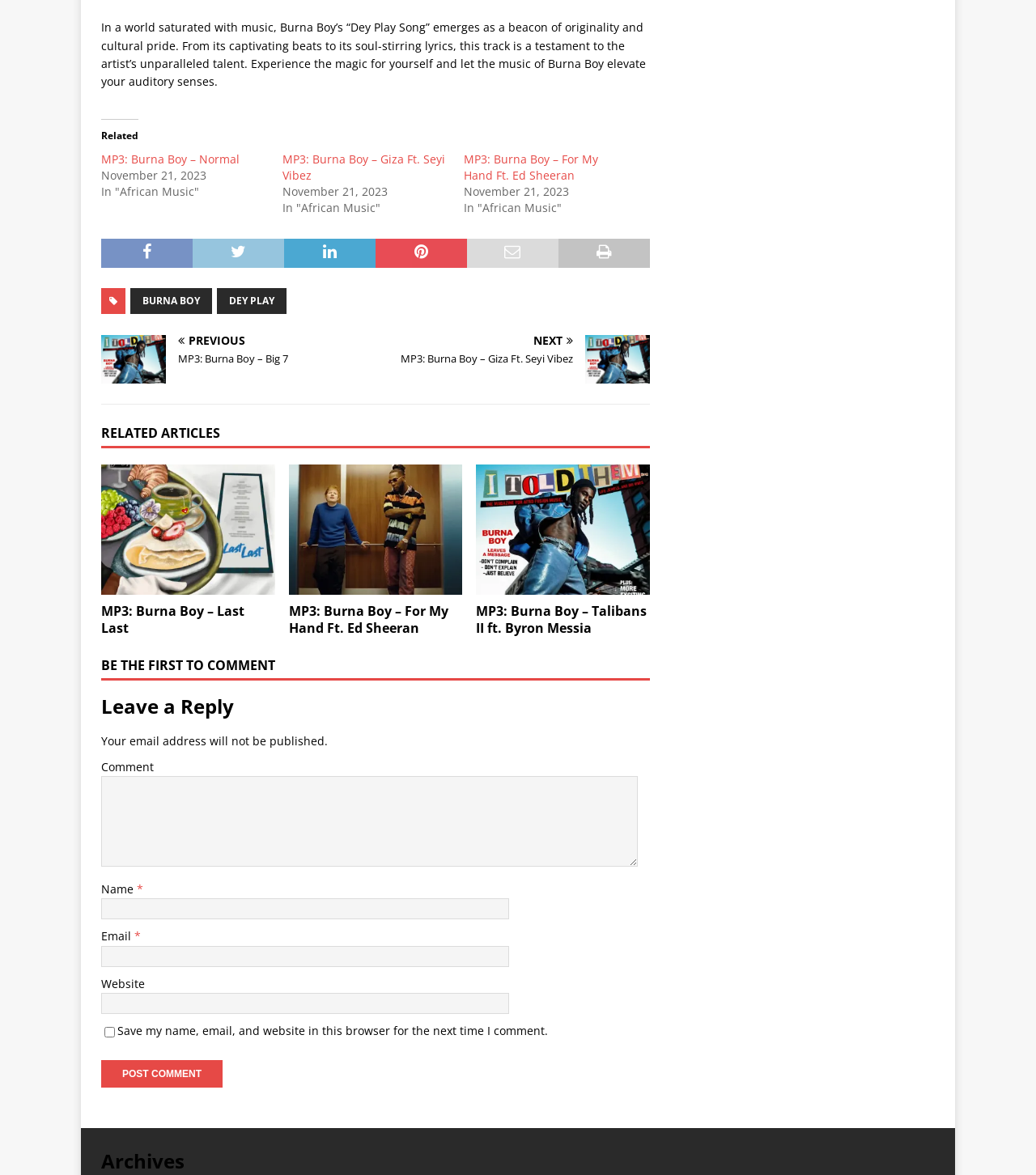Locate the bounding box coordinates of the element to click to perform the following action: 'Enter a comment in the text box'. The coordinates should be given as four float values between 0 and 1, in the form of [left, top, right, bottom].

[0.098, 0.661, 0.616, 0.738]